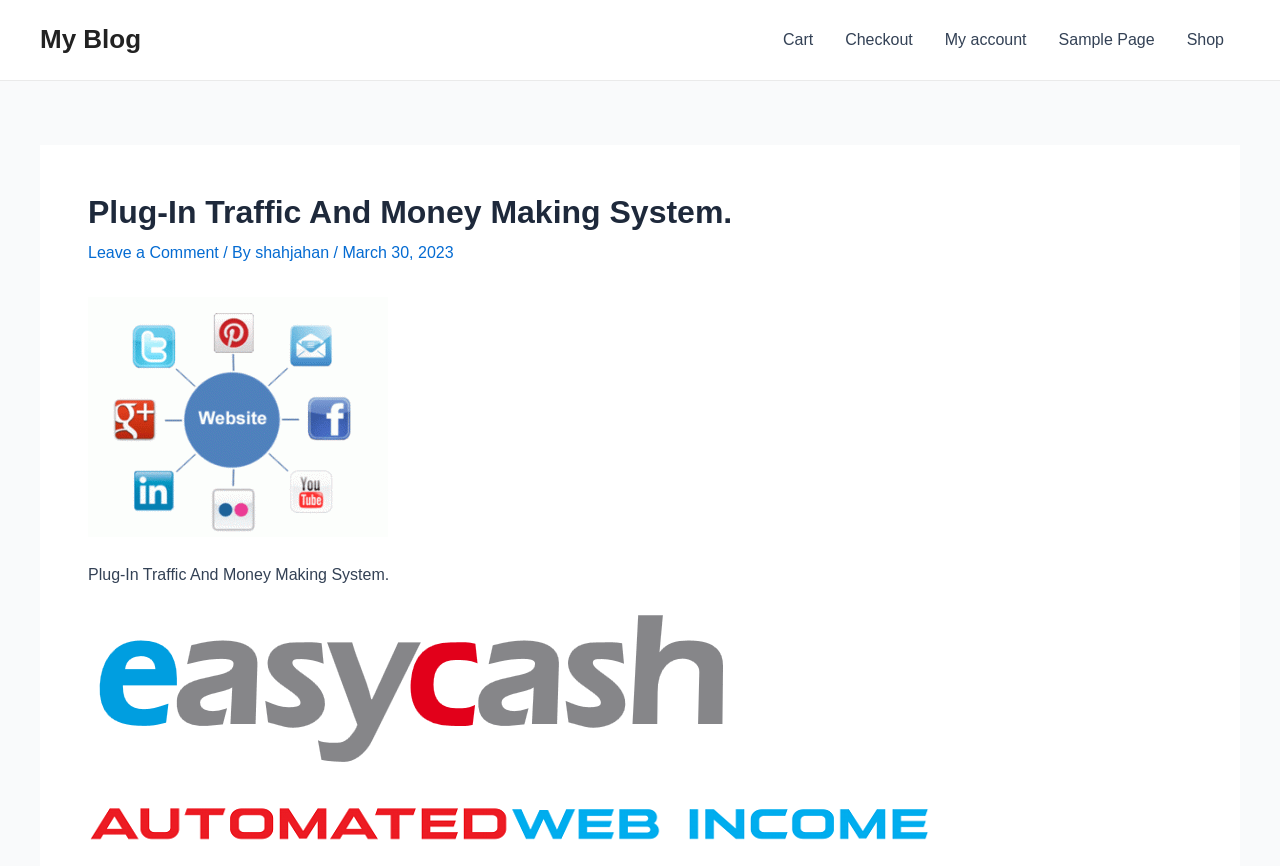What is the name of the blogger? Based on the image, give a response in one word or a short phrase.

shahjahan